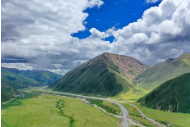What cuts through the serene valley?
Based on the visual, give a brief answer using one word or a short phrase.

A winding road